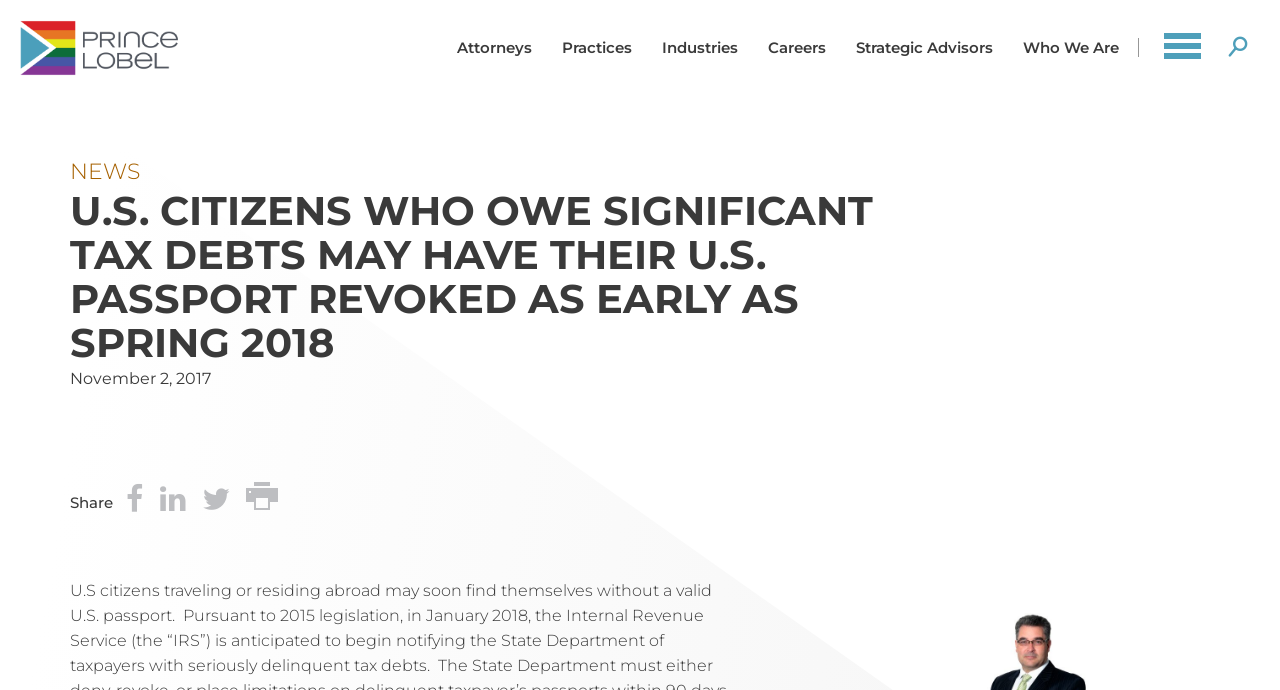Describe every aspect of the webpage comprehensively.

The webpage appears to be a news article or blog post from Prince Lobel Tye LLP, a law firm. At the top left, there is a logo, which is an image linked to the homepage. Below the logo, there are six navigation links: "Attorneys", "Practices", "Industries", "Careers", "Strategic Advisors", and "Who We Are", arranged horizontally across the page.

To the right of the navigation links, there are two buttons: a navigation menu button and a search button with a magnifying glass icon. Below these buttons, the title of the article "U.S. CITIZENS WHO OWE SIGNIFICANT TAX DEBTS MAY HAVE THEIR U.S. PASSPORT REVOKED AS EARLY AS SPRING 2018" is prominently displayed in a large font.

Under the title, there is a publication date "November 2, 2017" and a set of social media sharing links, including Facebook, LinkedIn, Twitter, and a print page option, accompanied by their respective icons. The article's content is not explicitly described in the accessibility tree, but it likely discusses the topic of U.S. passport revocation for citizens with significant tax debts.

On the right side of the page, there is a section titled "FEATURED ATTORNEY", which may contain information about a specific lawyer or attorney. Overall, the webpage has a simple and organized layout, with clear headings and concise text.